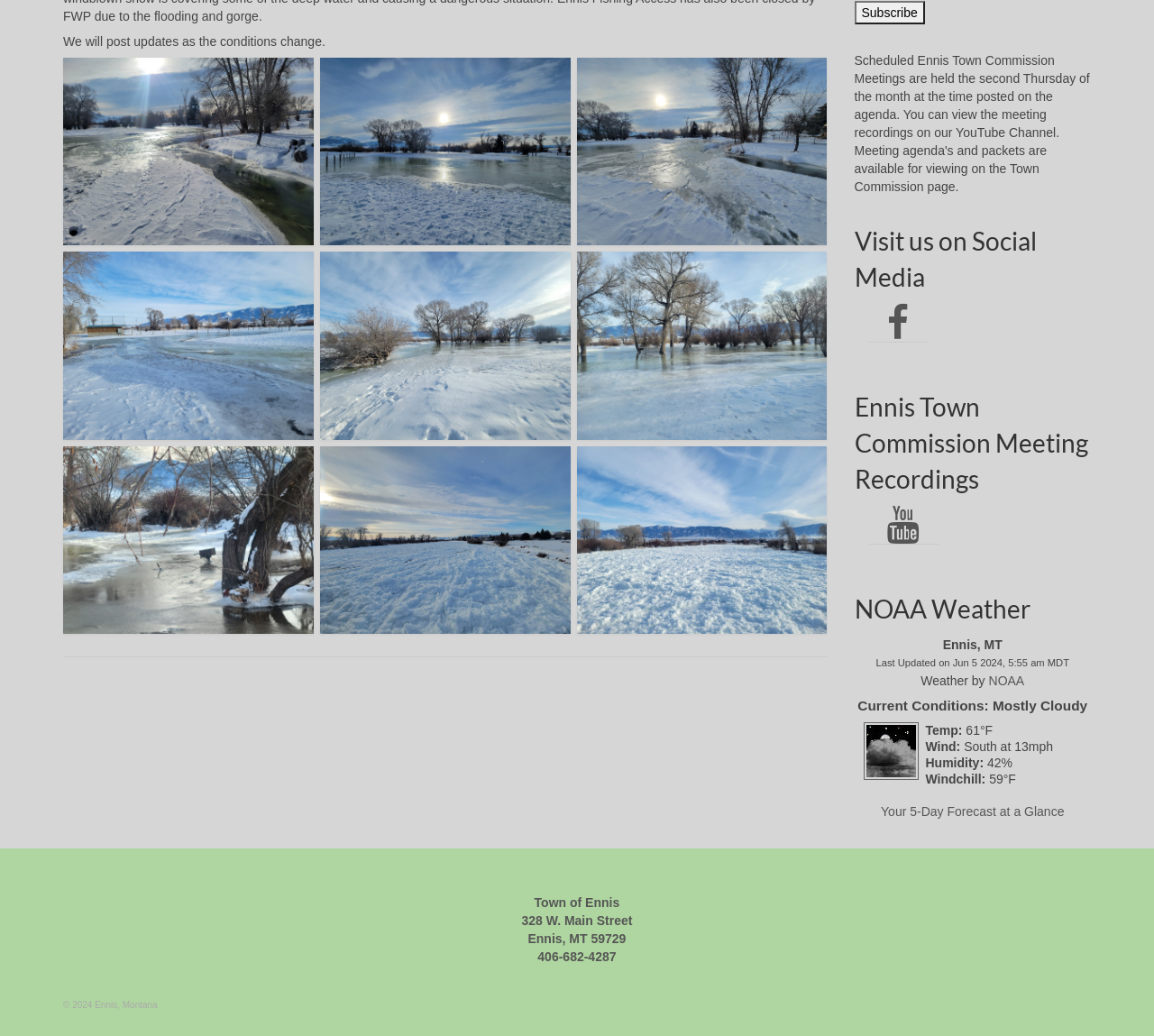Provide the bounding box coordinates of the HTML element described by the text: "NOAA".

[0.857, 0.65, 0.888, 0.664]